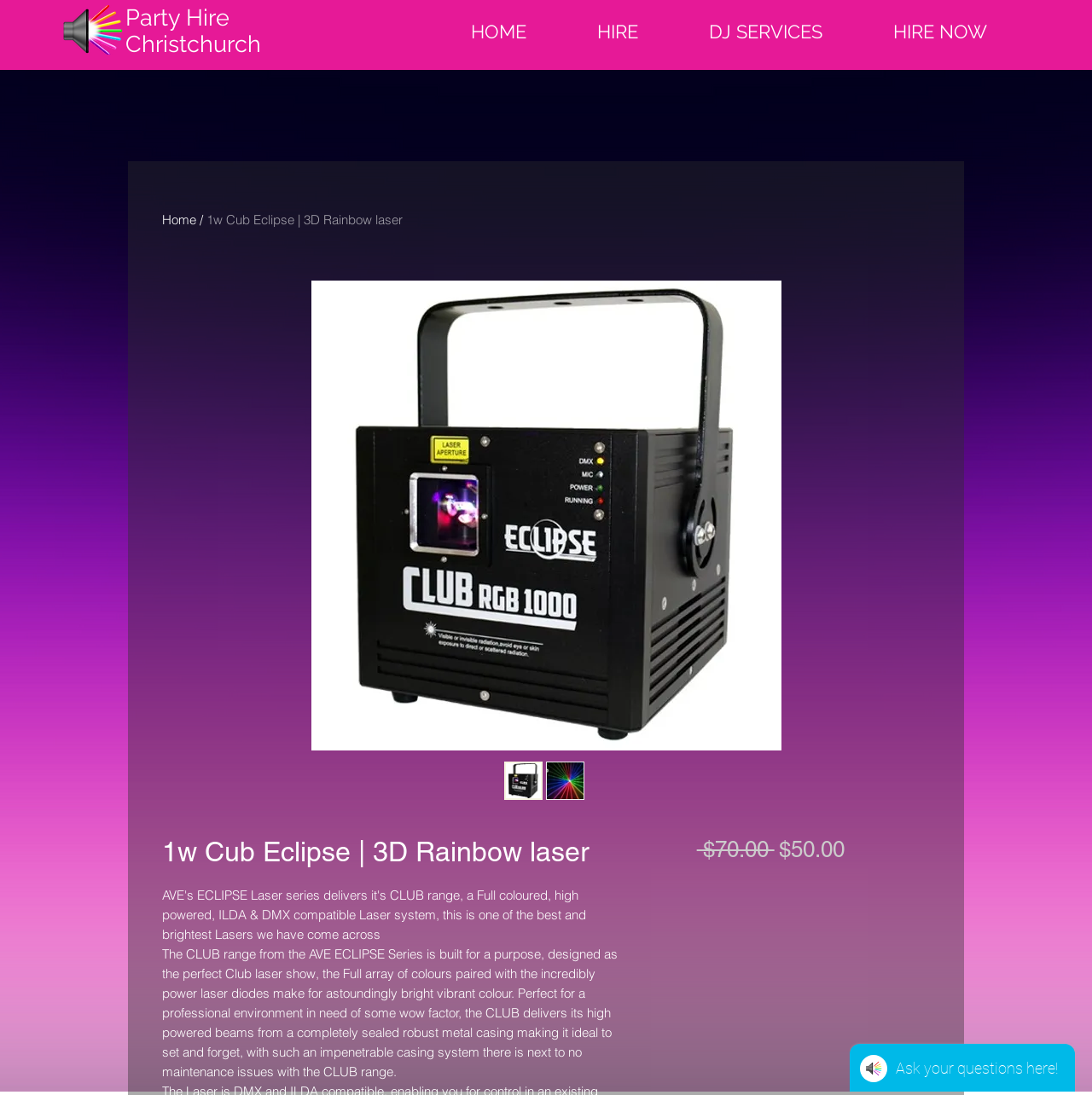Determine the bounding box coordinates of the clickable area required to perform the following instruction: "Click the HIRE NOW button". The coordinates should be represented as four float numbers between 0 and 1: [left, top, right, bottom].

[0.786, 0.011, 0.936, 0.033]